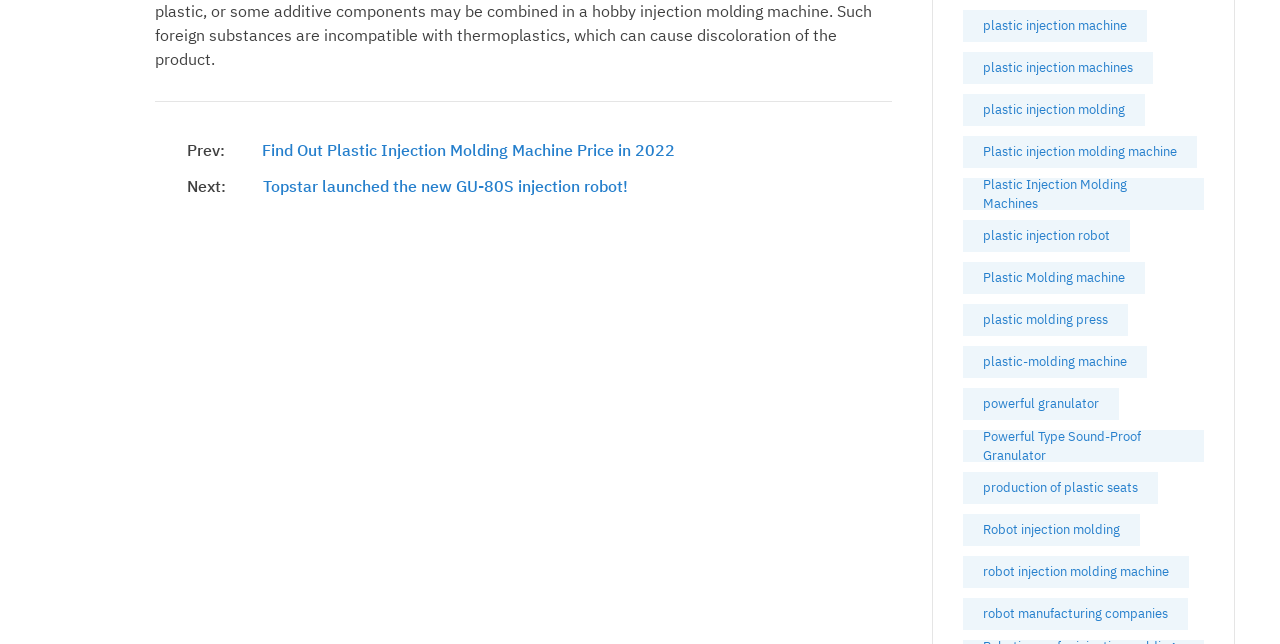Please identify the bounding box coordinates of the element on the webpage that should be clicked to follow this instruction: "Visit the page about Topstar's new GU-80S injection robot". The bounding box coordinates should be given as four float numbers between 0 and 1, formatted as [left, top, right, bottom].

[0.18, 0.277, 0.491, 0.302]